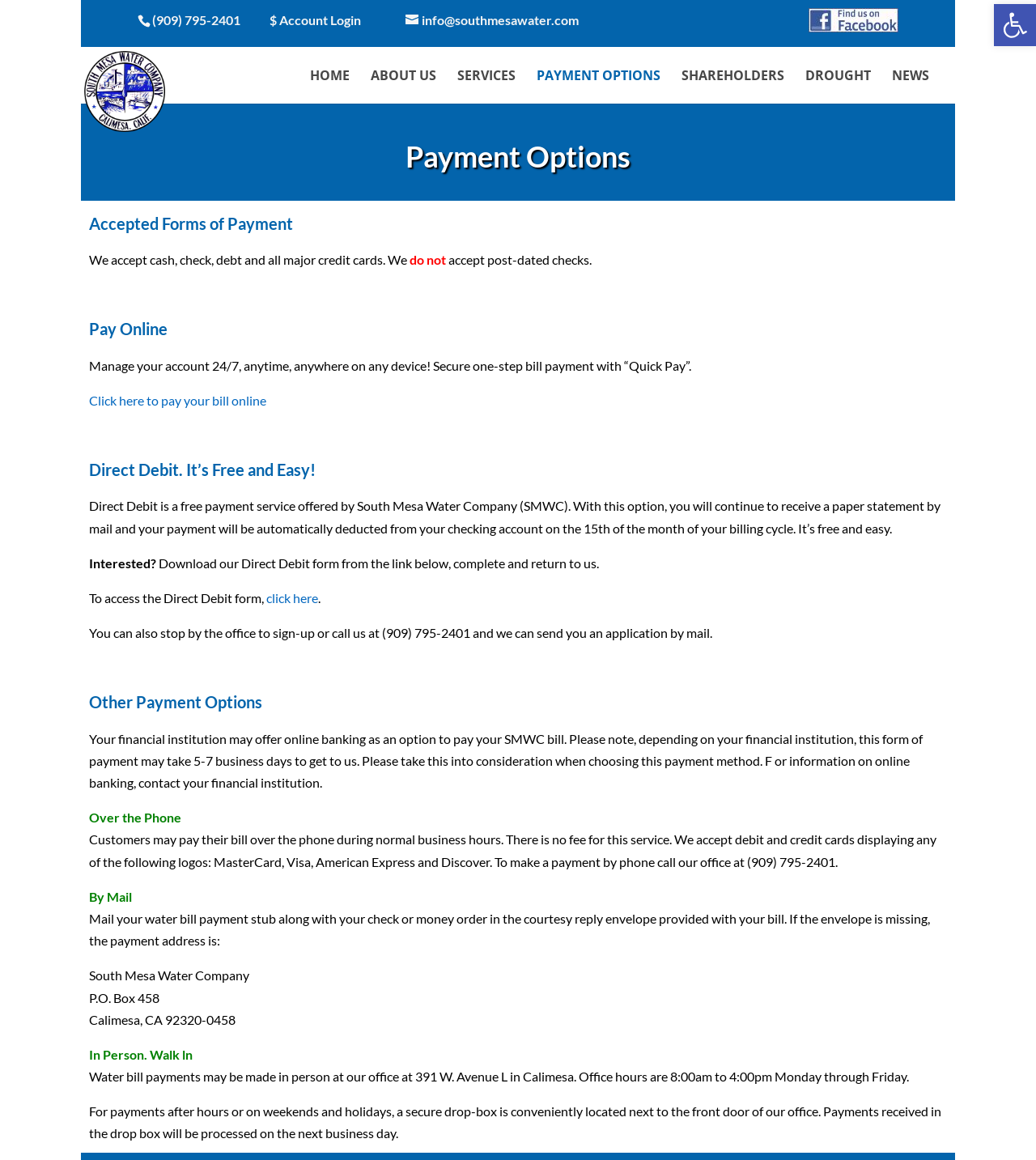Provide a brief response to the question below using a single word or phrase: 
How can I pay my bill online?

Click here to pay online